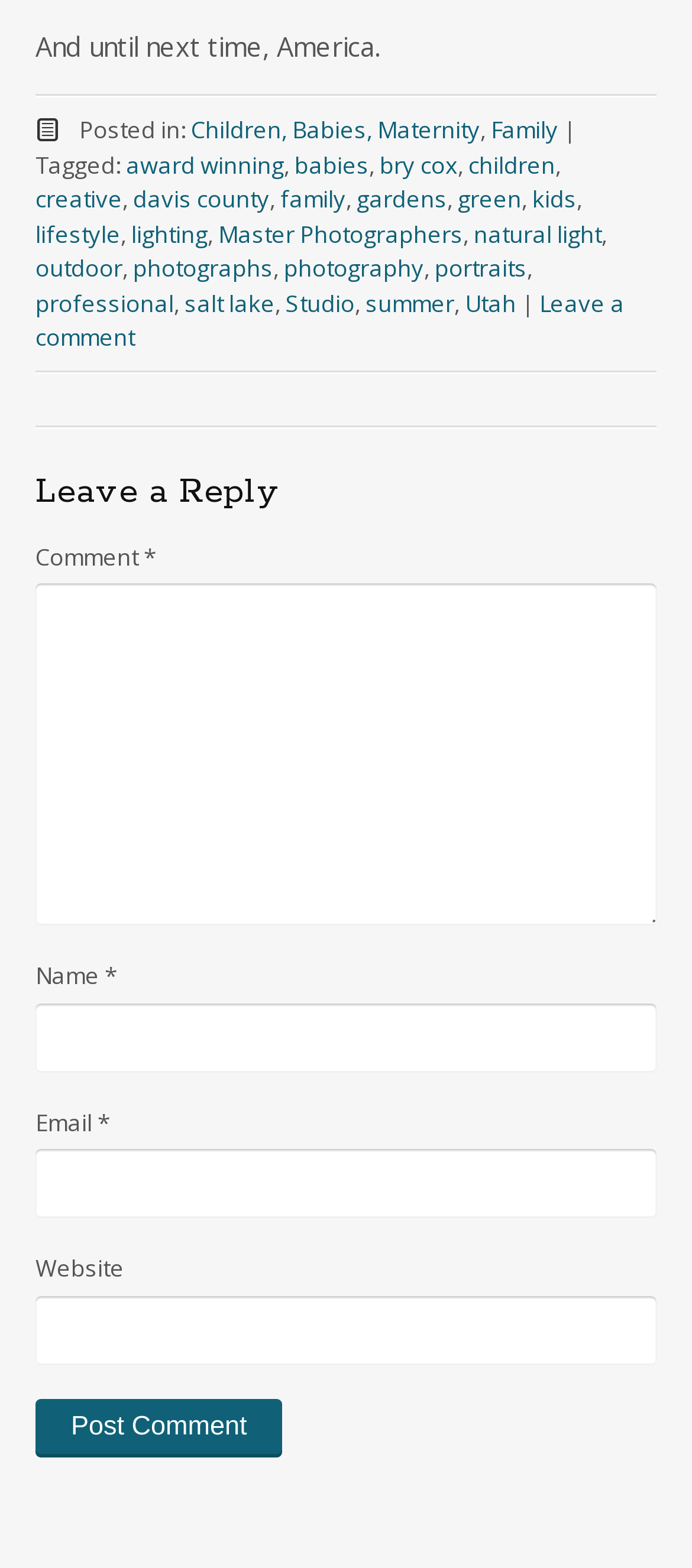Provide a short answer using a single word or phrase for the following question: 
What is the purpose of the button at the bottom of the page?

Post Comment